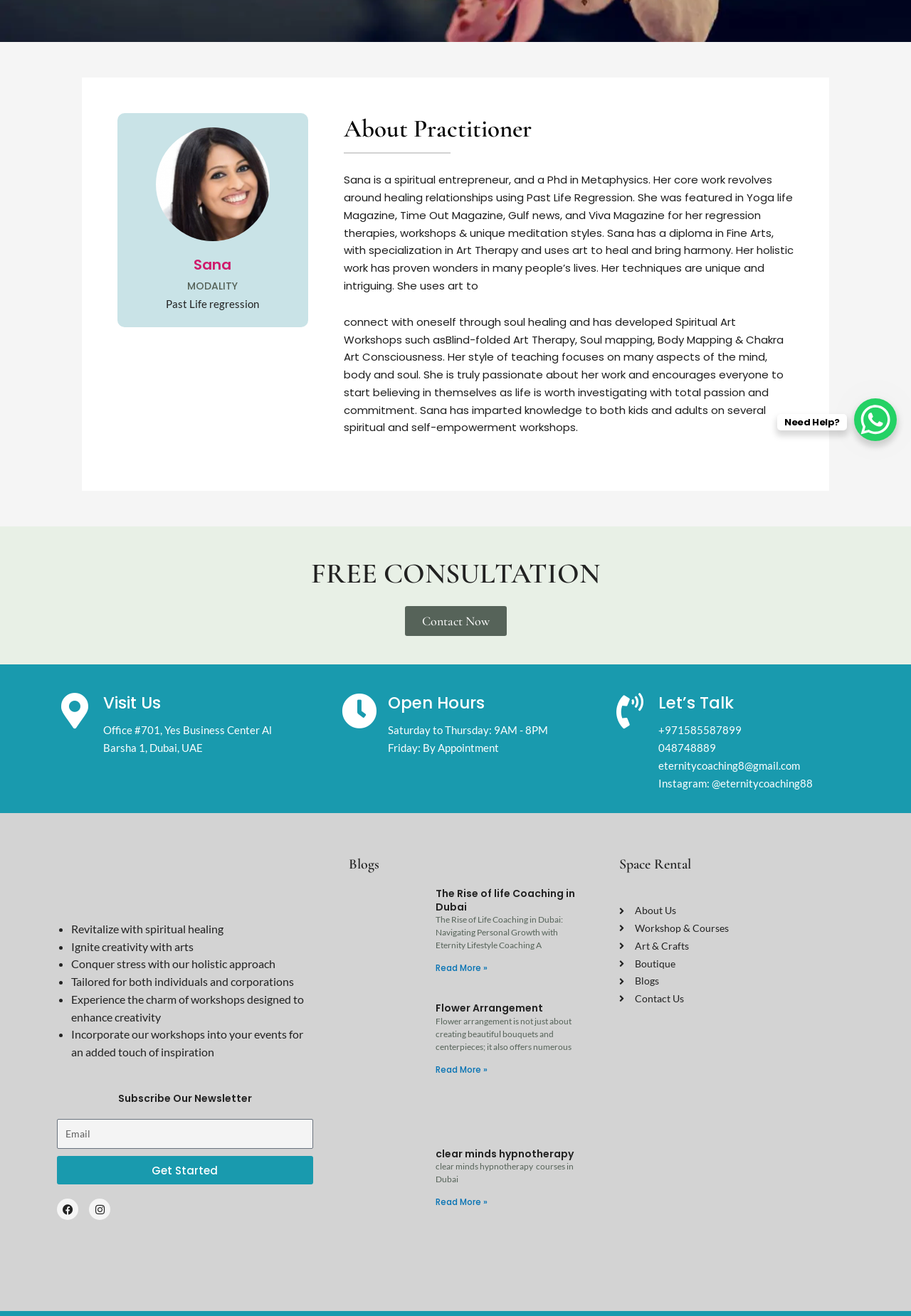Specify the bounding box coordinates (top-left x, top-left y, bottom-right x, bottom-right y) of the UI element in the screenshot that matches this description: Boutique

[0.68, 0.726, 0.937, 0.739]